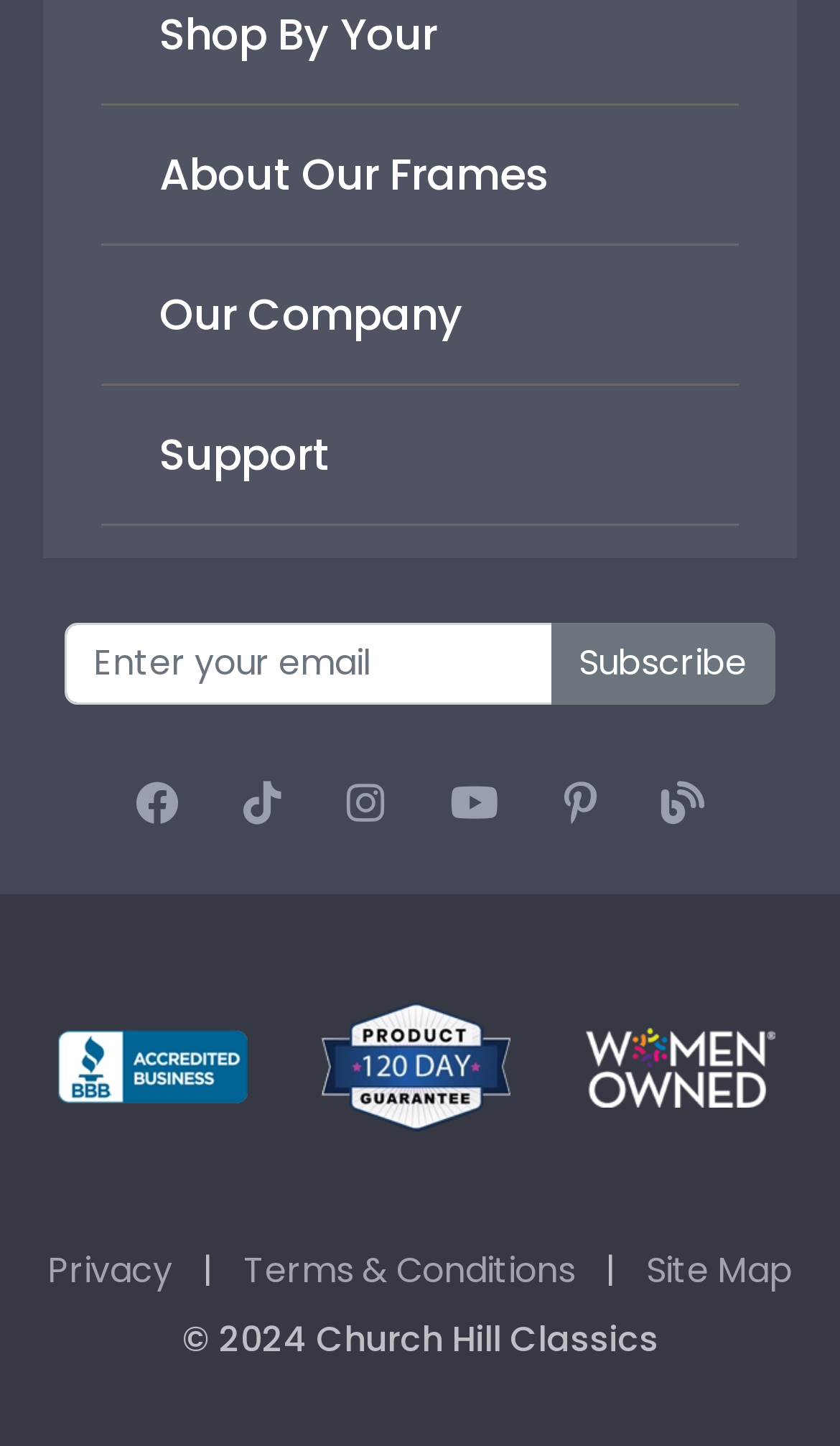Please look at the image and answer the question with a detailed explanation: What is the guarantee period for products?

I found an image with the text '120 Day Product Guarantee' on the webpage, which indicates the guarantee period for products.